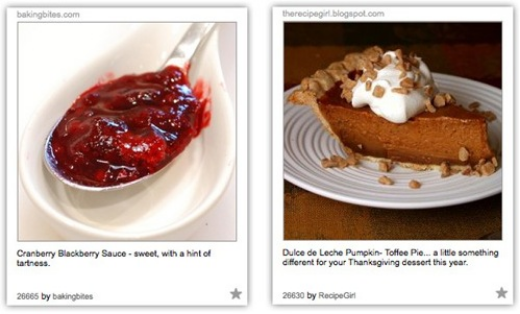Who is the source of the Dulce de Leche Pumpkin-Toffee Pie recipe?
Utilize the image to construct a detailed and well-explained answer.

According to the caption, the source of the Dulce de Leche Pumpkin-Toffee Pie recipe is Recipe Girl, which is mentioned as the provider of this indulgent dessert recipe.